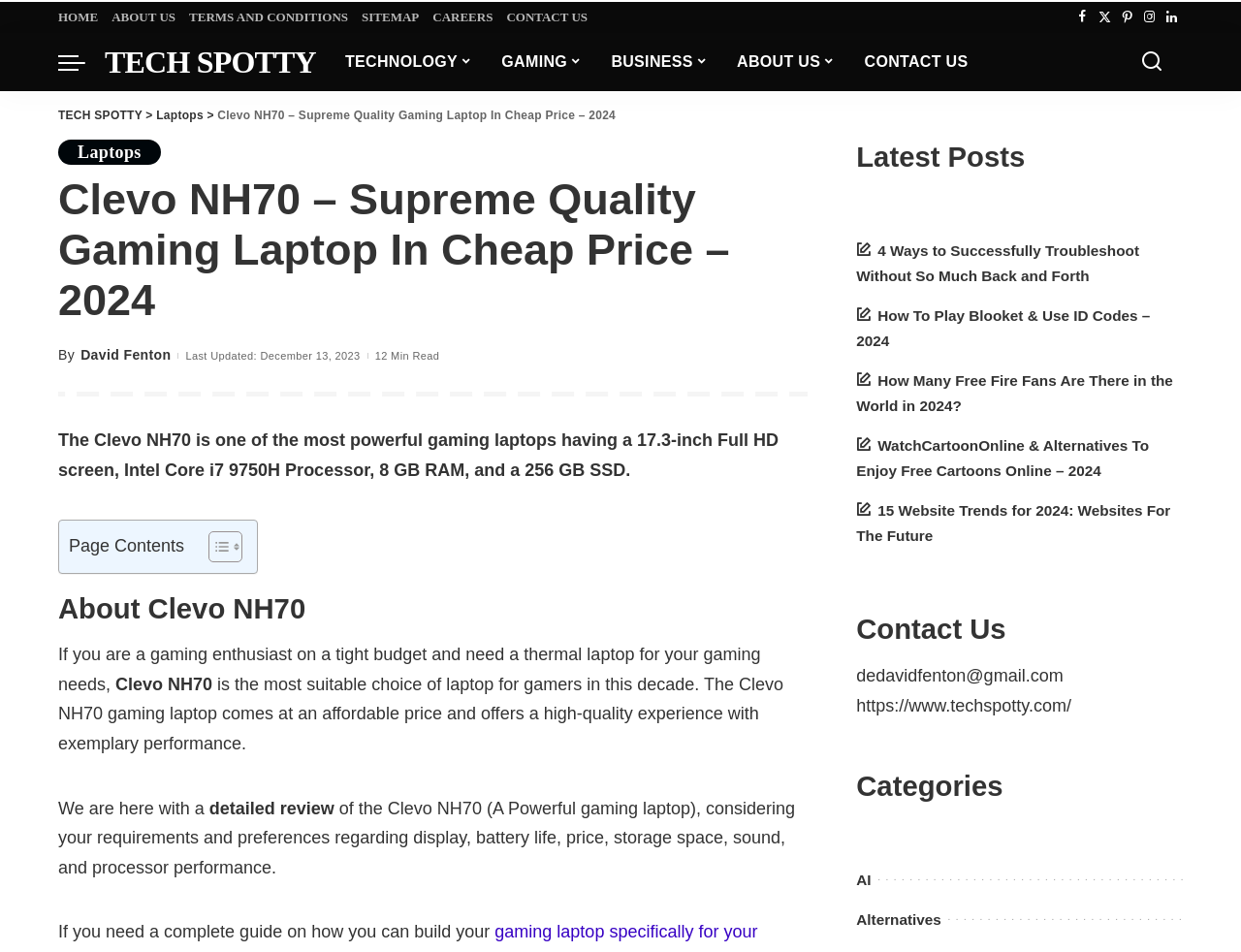Locate the bounding box coordinates of the element that should be clicked to fulfill the instruction: "Read the latest post about 4 Ways to Successfully Troubleshoot Without So Much Back and Forth".

[0.69, 0.254, 0.918, 0.298]